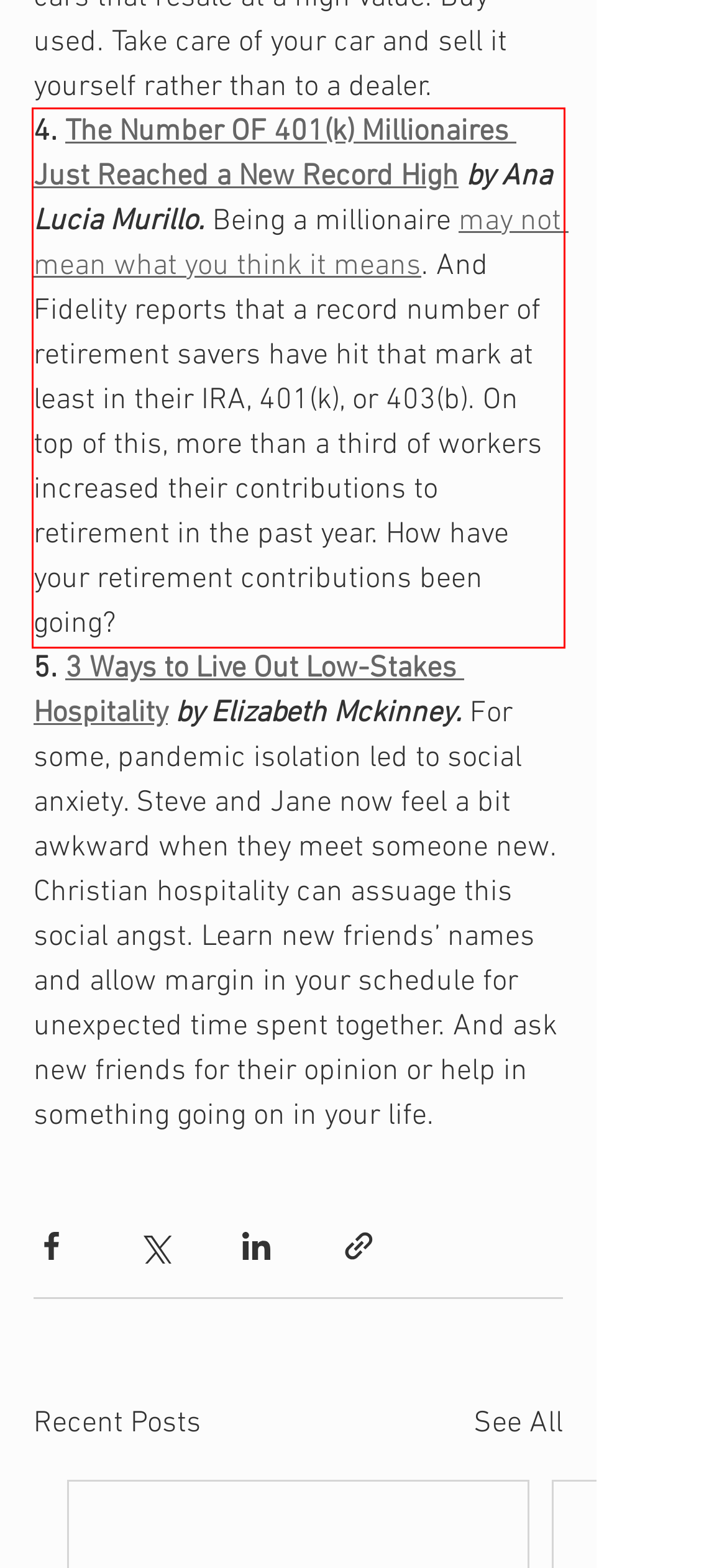The screenshot provided shows a webpage with a red bounding box. Apply OCR to the text within this red bounding box and provide the extracted content.

4. The Number OF 401(k) Millionaires Just Reached a New Record High by Ana Lucia Murillo. Being a millionaire may not mean what you think it means. And Fidelity reports that a record number of retirement savers have hit that mark at least in their IRA, 401(k), or 403(b). On top of this, more than a third of workers increased their contributions to retirement in the past year. How have your retirement contributions been going?